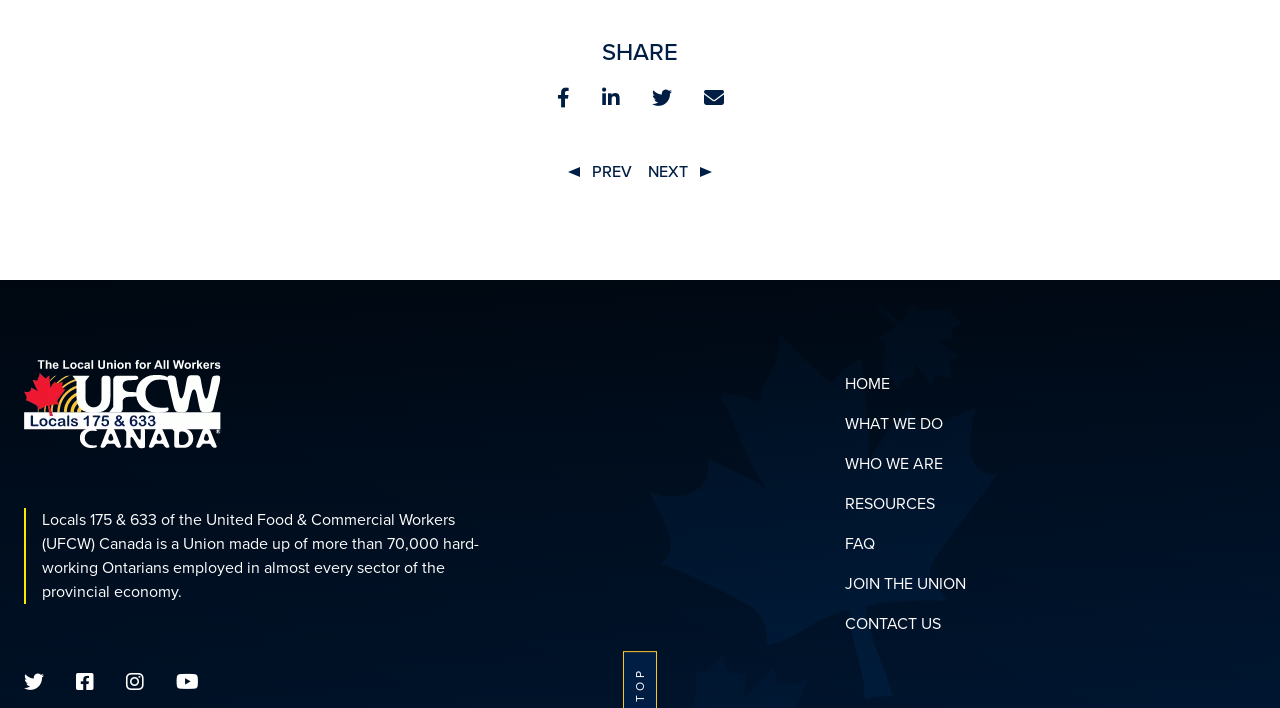Provide a brief response using a word or short phrase to this question:
What is the purpose of the 'NEXT' link?

to navigate to the next post